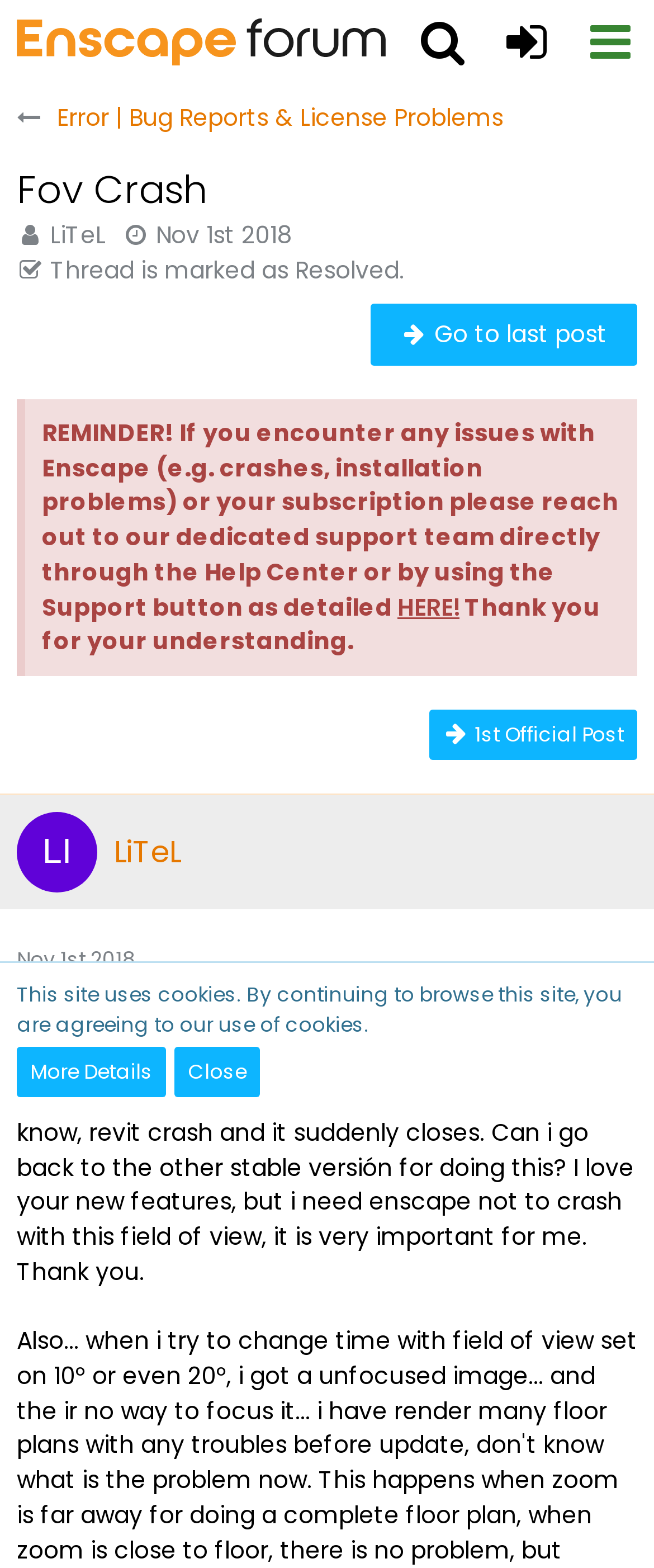Who is the author of the thread?
Provide an in-depth answer to the question, covering all aspects.

I found the author's name by looking at the link 'LiTeL' which is located next to the thread title 'Fov Crash' and the timestamp 'Nov 1st 2018'.